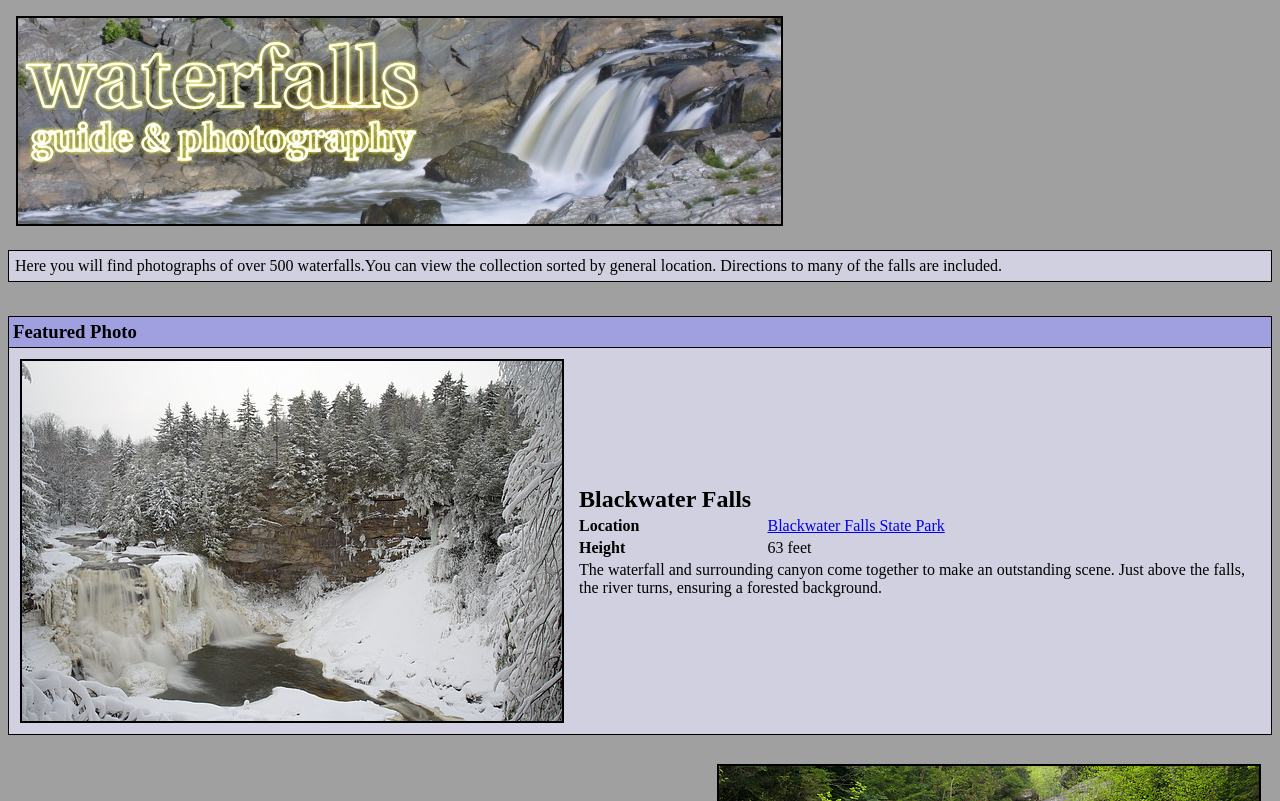What is featured in the photo?
Refer to the image and provide a thorough answer to the question.

I found the answer by looking at the text that describes the featured photo, which mentions the waterfall and surrounding canyon coming together to make an outstanding scene.